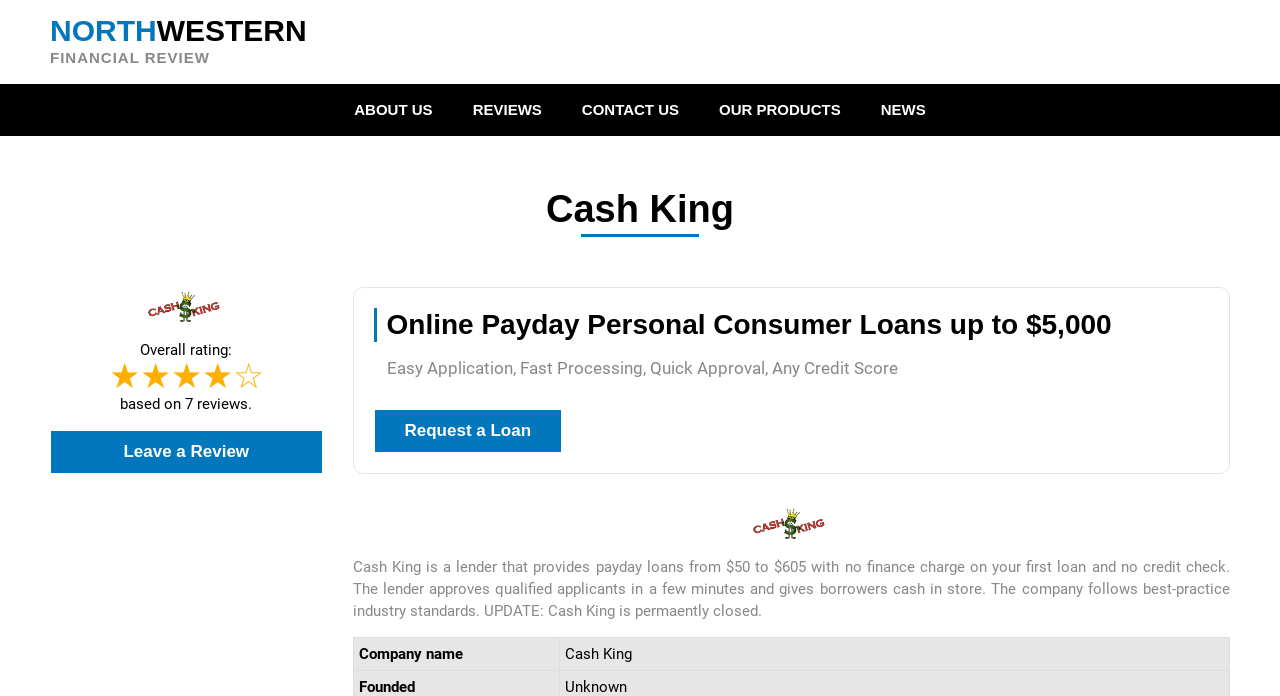Identify the bounding box for the element characterized by the following description: "NorthWestern Financial Review".

[0.039, 0.022, 0.961, 0.099]